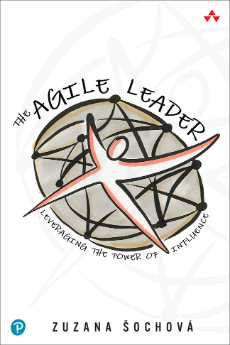Describe all the visual components present in the image.

The image features the book cover of "The Agile Leader: Leveraging the Power of Influence" by Zuzana Šochová. The cover prominently displays the title in a stylized font, emphasizing the concepts of agility and leadership. A dynamic graphic of a figure in red is set against a beige background, surrounded by interconnected lines that symbolize collaboration and influence within agile organizations. The design suggests a focus on creating agile leadership amidst complex environments. The author's name, Zuzana Šochová, is displayed at the bottom, reinforcing her authority on the subject of agile methodologies and leadership practices.